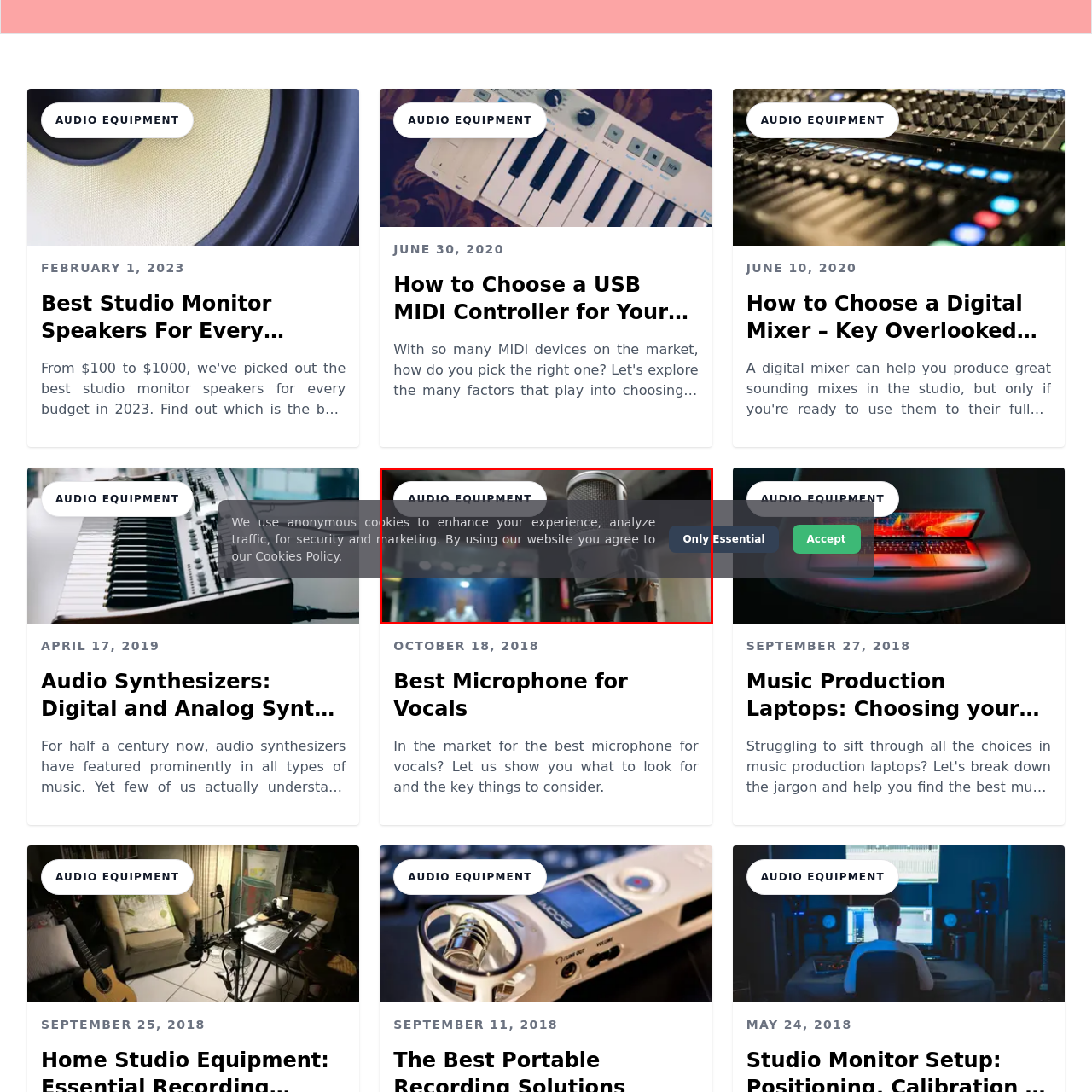Narrate the specific details and elements found within the red-bordered image.

The image features a close-up view of a microphone in a professional recording studio environment, emphasizing its importance in audio production. In the background, blurred studio equipment hints at a creative space dedicated to sound recording. The top header indicates a focus on "AUDIO EQUIPMENT," suggesting that this image is part of a broader discussion or guide about essential tools for music and audio production. The overlay text regarding cookies enhances user experience awareness on the website, subtly suggesting a modern interface that values user engagement while navigating audio resources.